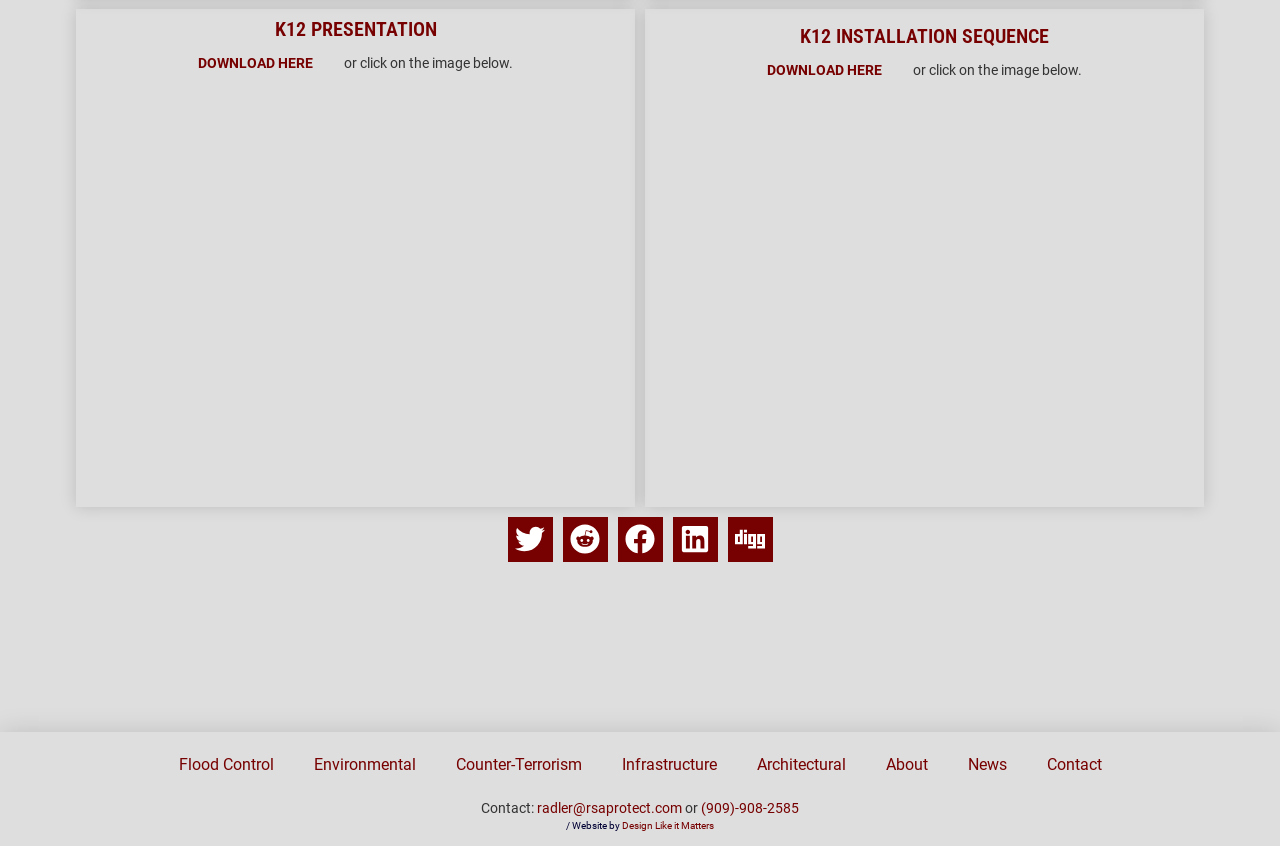What is the title of the first presentation?
Carefully analyze the image and provide a thorough answer to the question.

The title of the first presentation can be found at the top of the webpage, which is 'K12 PRESENTATION'.